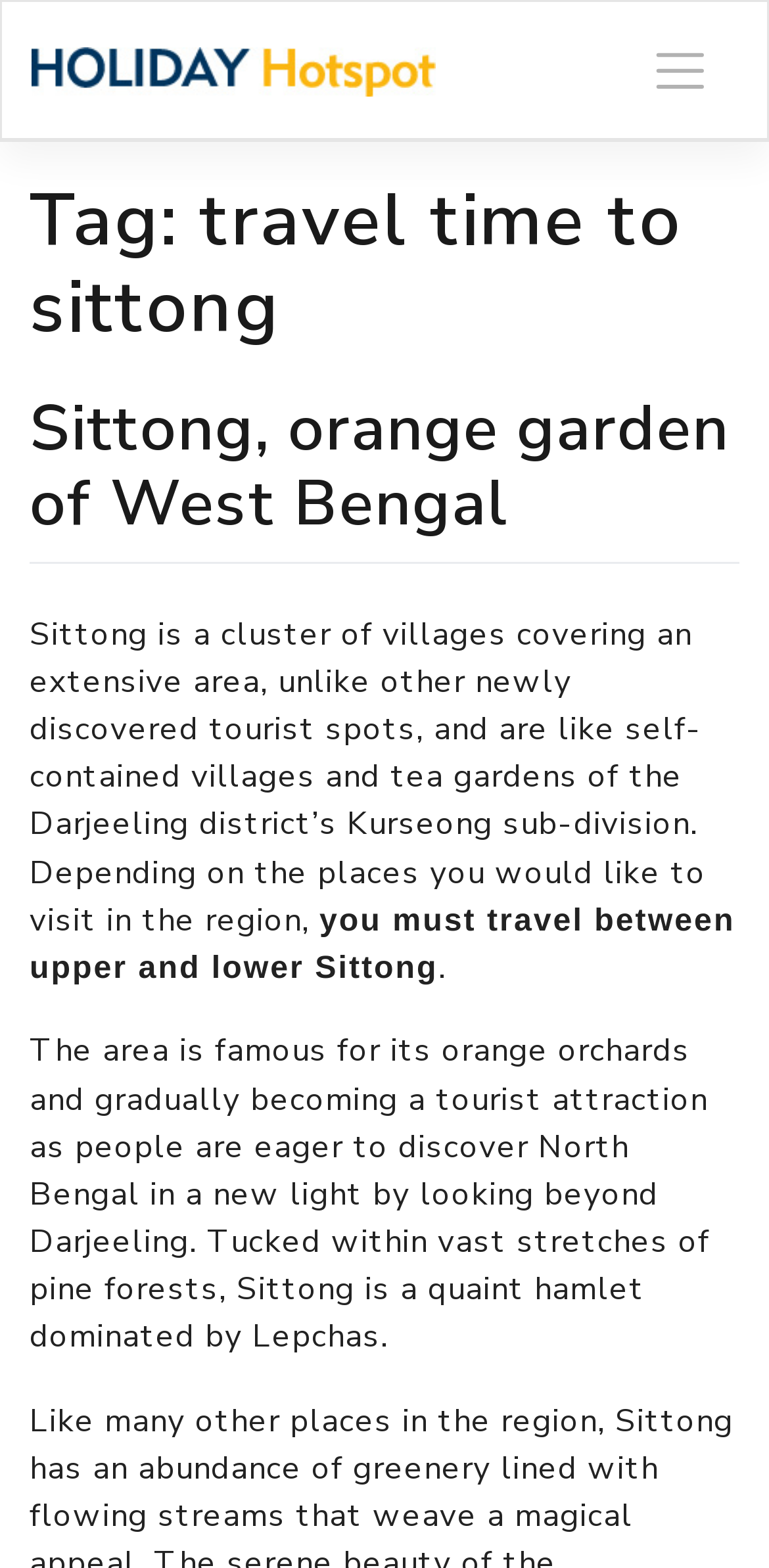Given the webpage screenshot and the description, determine the bounding box coordinates (top-left x, top-left y, bottom-right x, bottom-right y) that define the location of the UI element matching this description: alt="Holiday Hotspot"

[0.041, 0.027, 0.565, 0.061]